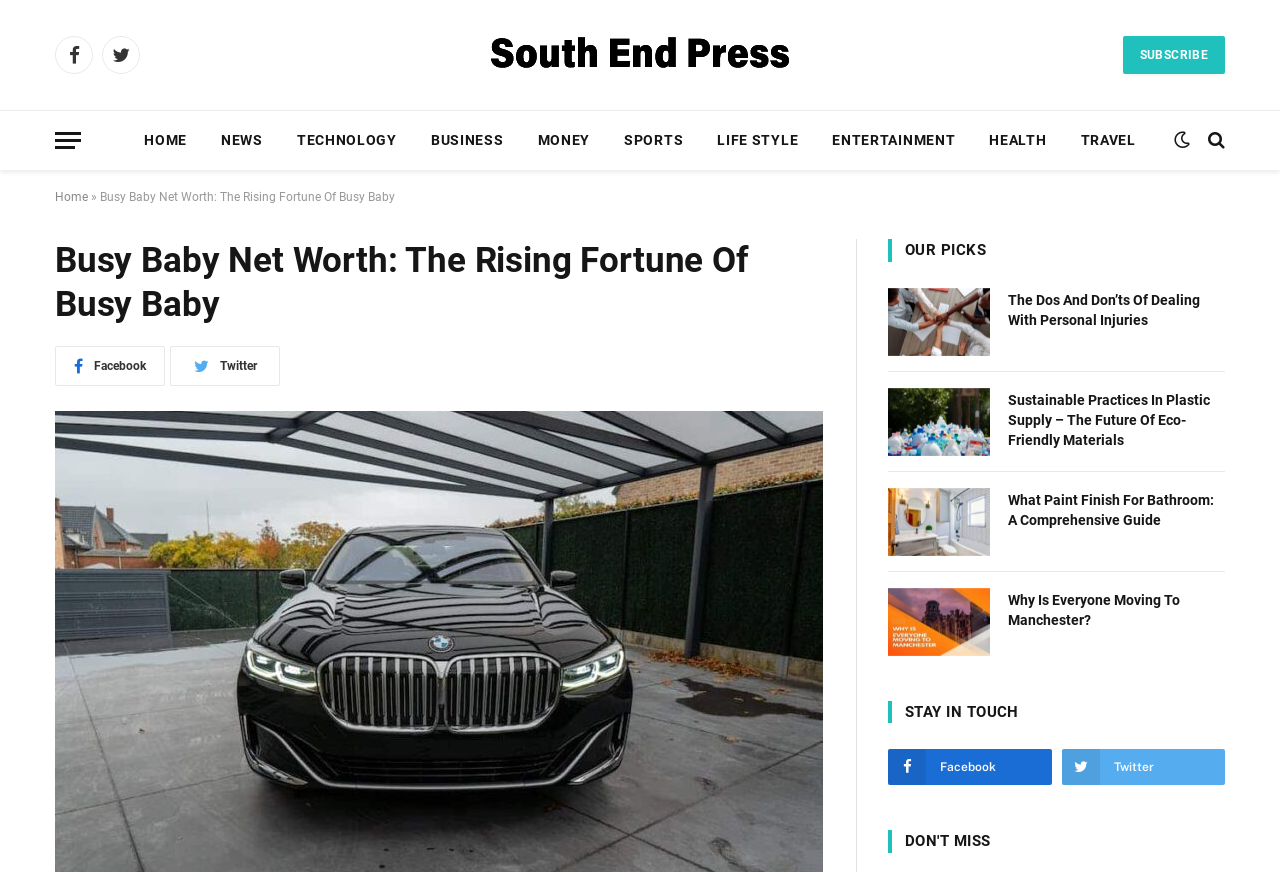Observe the image and answer the following question in detail: How many articles are present in the 'OUR PICKS' section?

I counted the number of articles in the 'OUR PICKS' section by looking at the article elements with headings 'The Dos And Don’ts Of Dealing With Personal Injuries', 'Sustainable Practices In Plastic Supply – The Future Of Eco-Friendly Materials', 'What Paint Finish For Bathroom: A Comprehensive Guide', and 'Why Is Everyone Moving To Manchester?'.